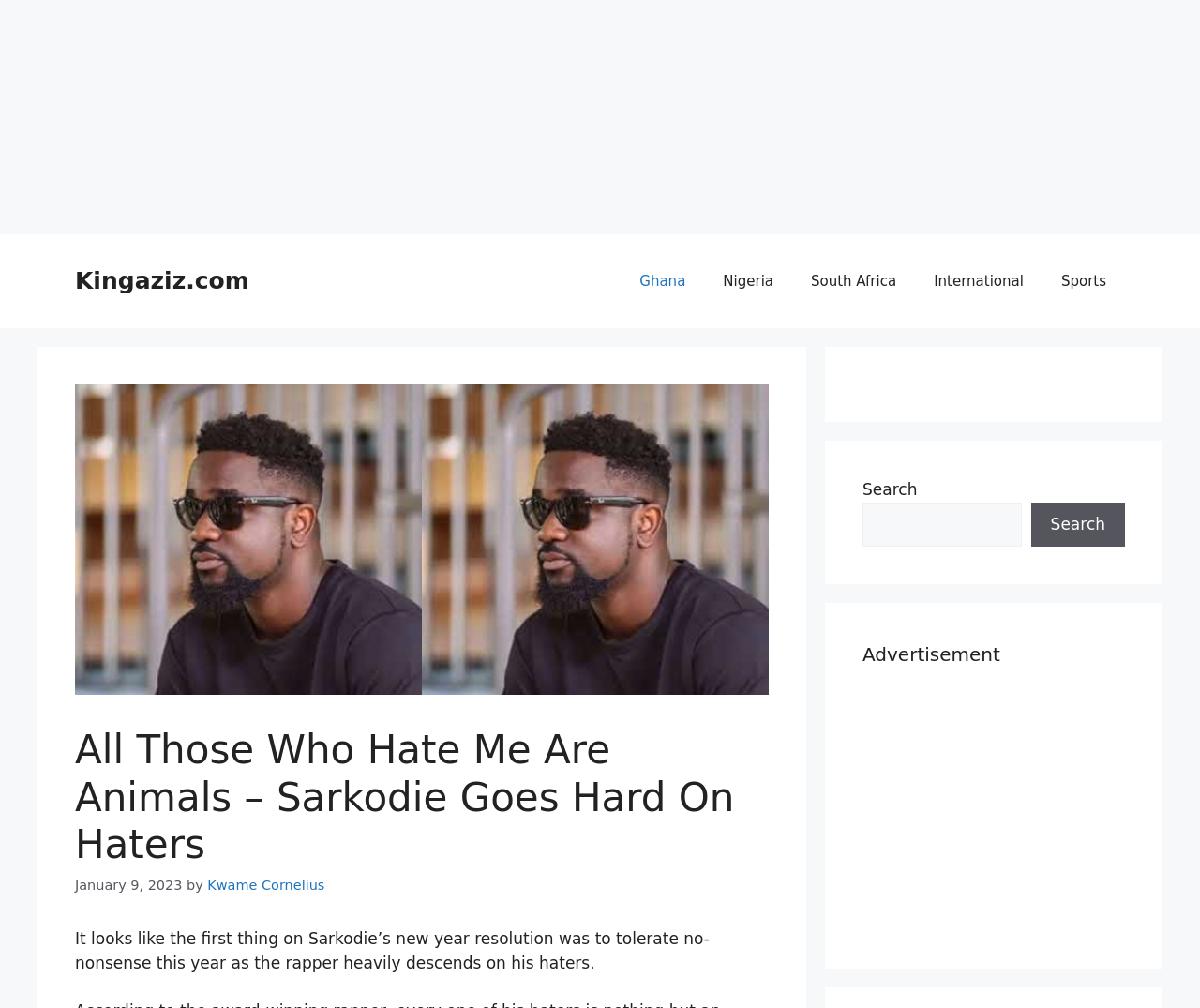Can you extract the headline from the webpage for me?

All Those Who Hate Me Are Animals – Sarkodie Goes Hard On Haters